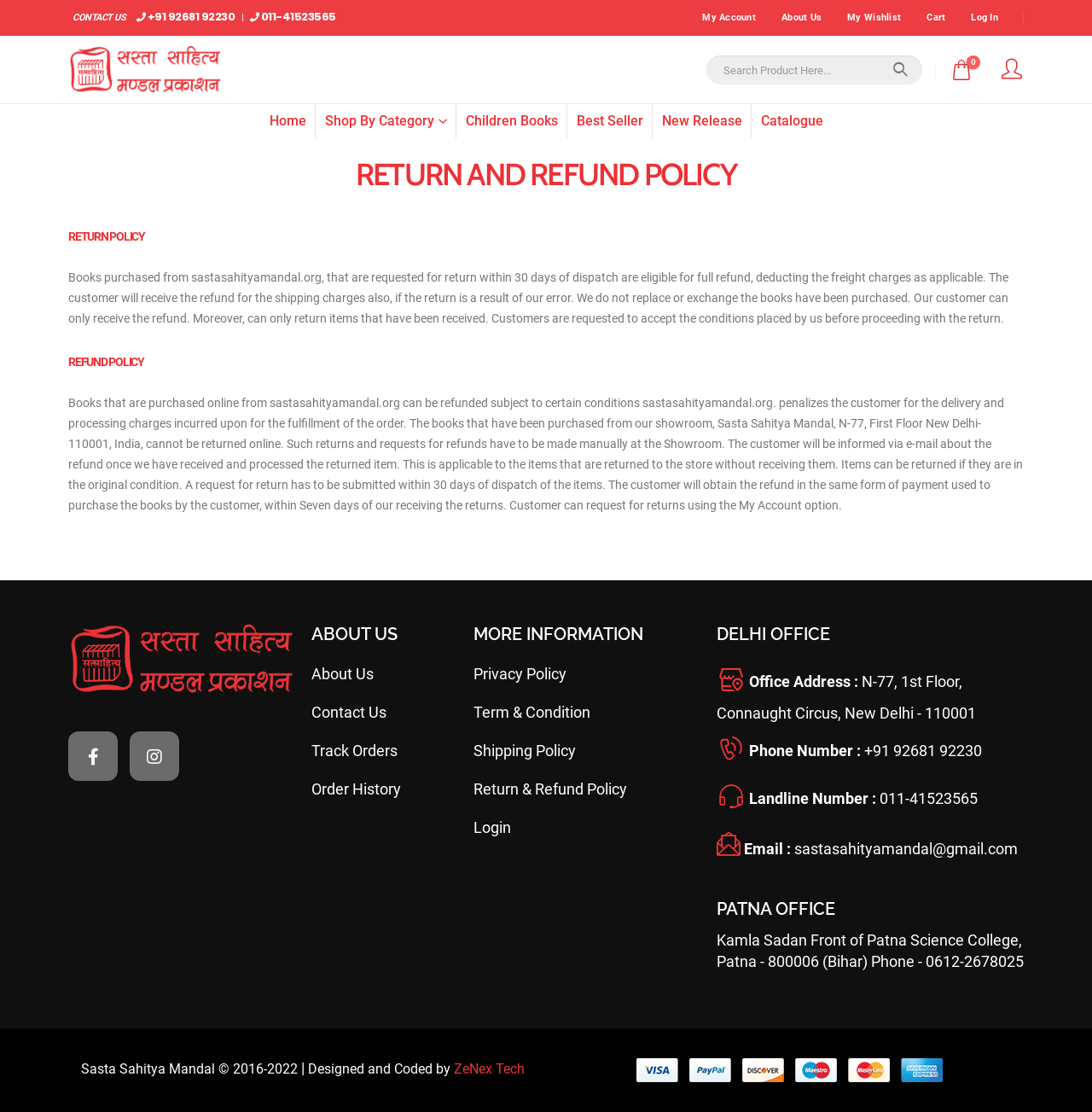Please locate the bounding box coordinates of the element that should be clicked to achieve the given instruction: "Contact Delhi office".

[0.791, 0.667, 0.899, 0.683]